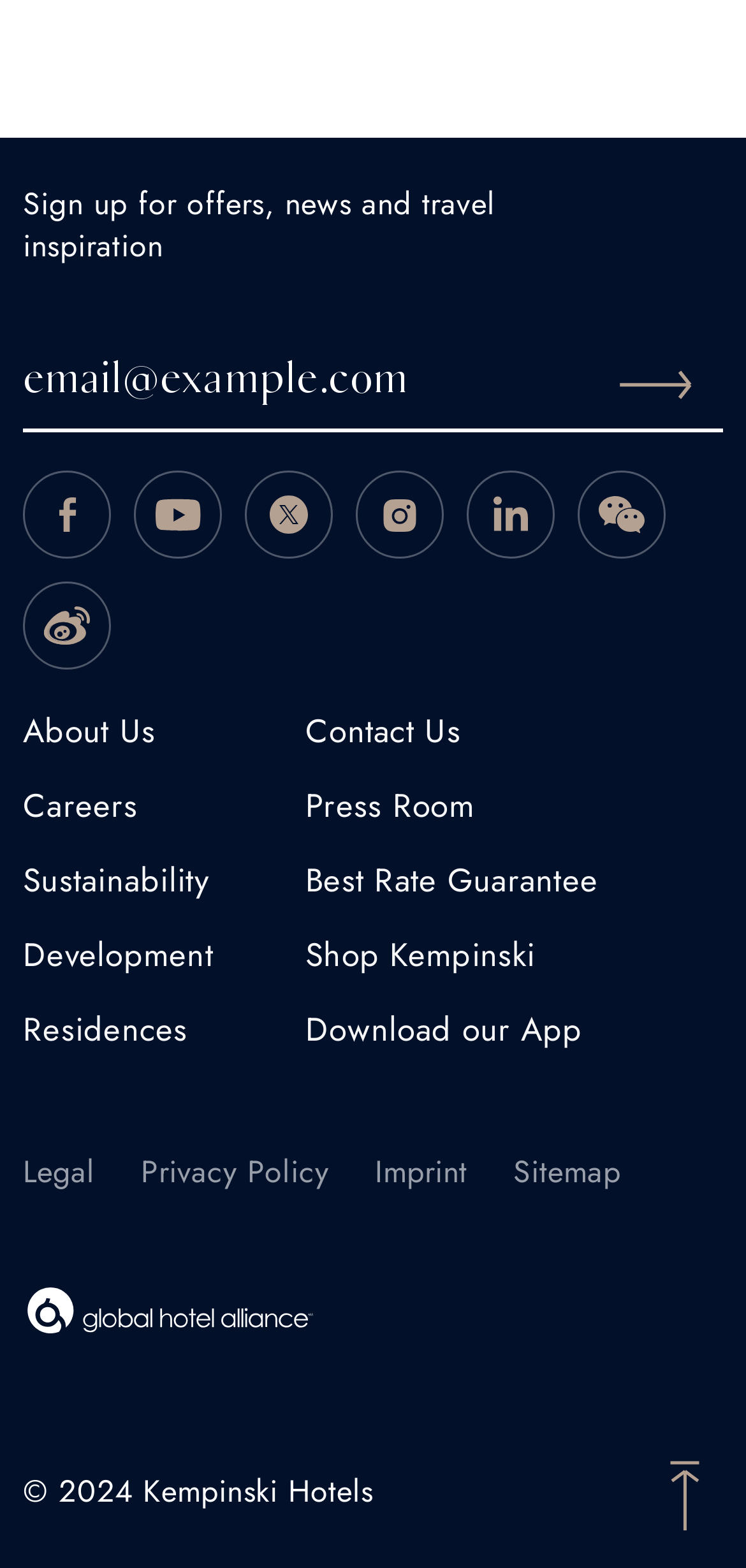Provide a brief response using a word or short phrase to this question:
How many social media links are there?

7